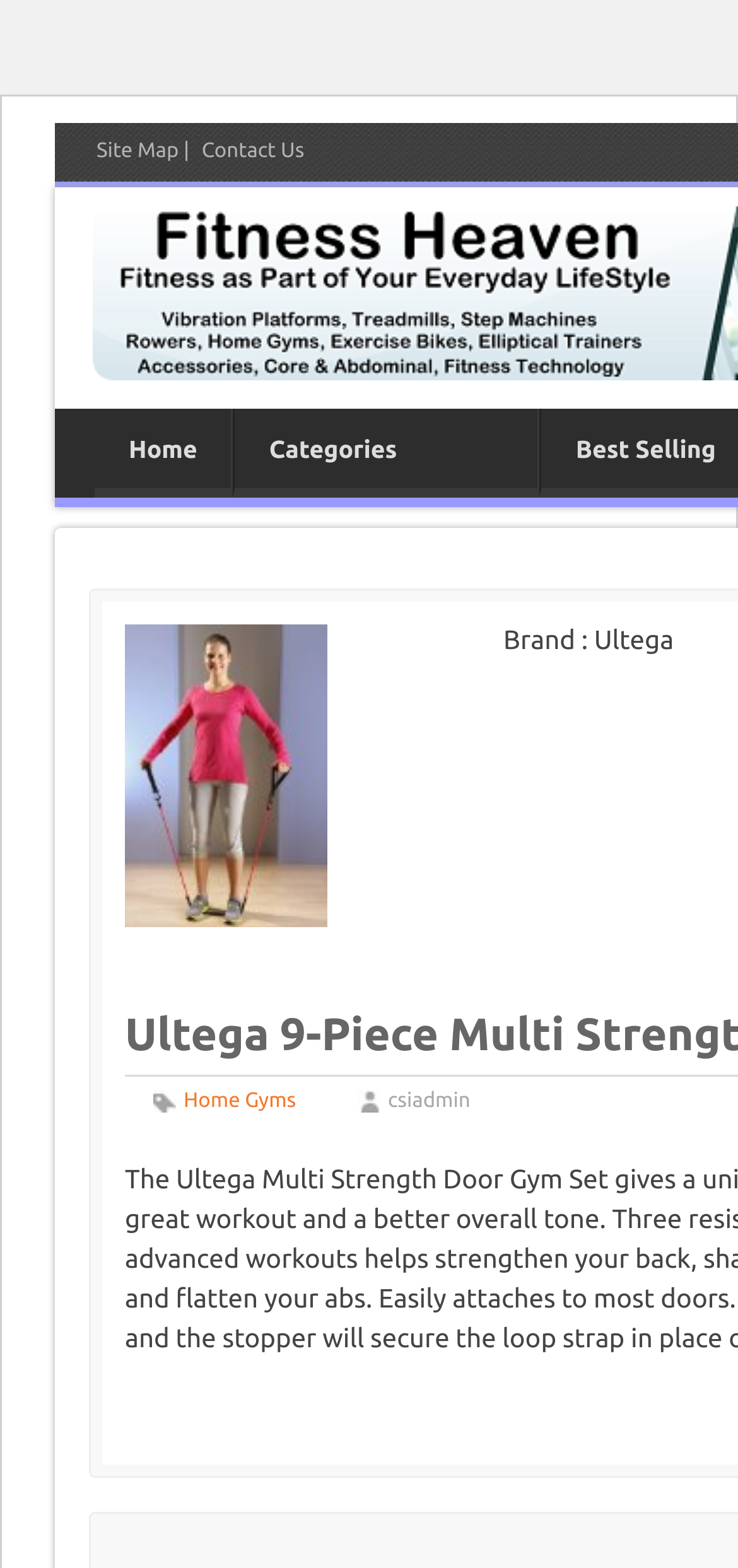Respond concisely with one word or phrase to the following query:
What is the brand of the product?

Ultega